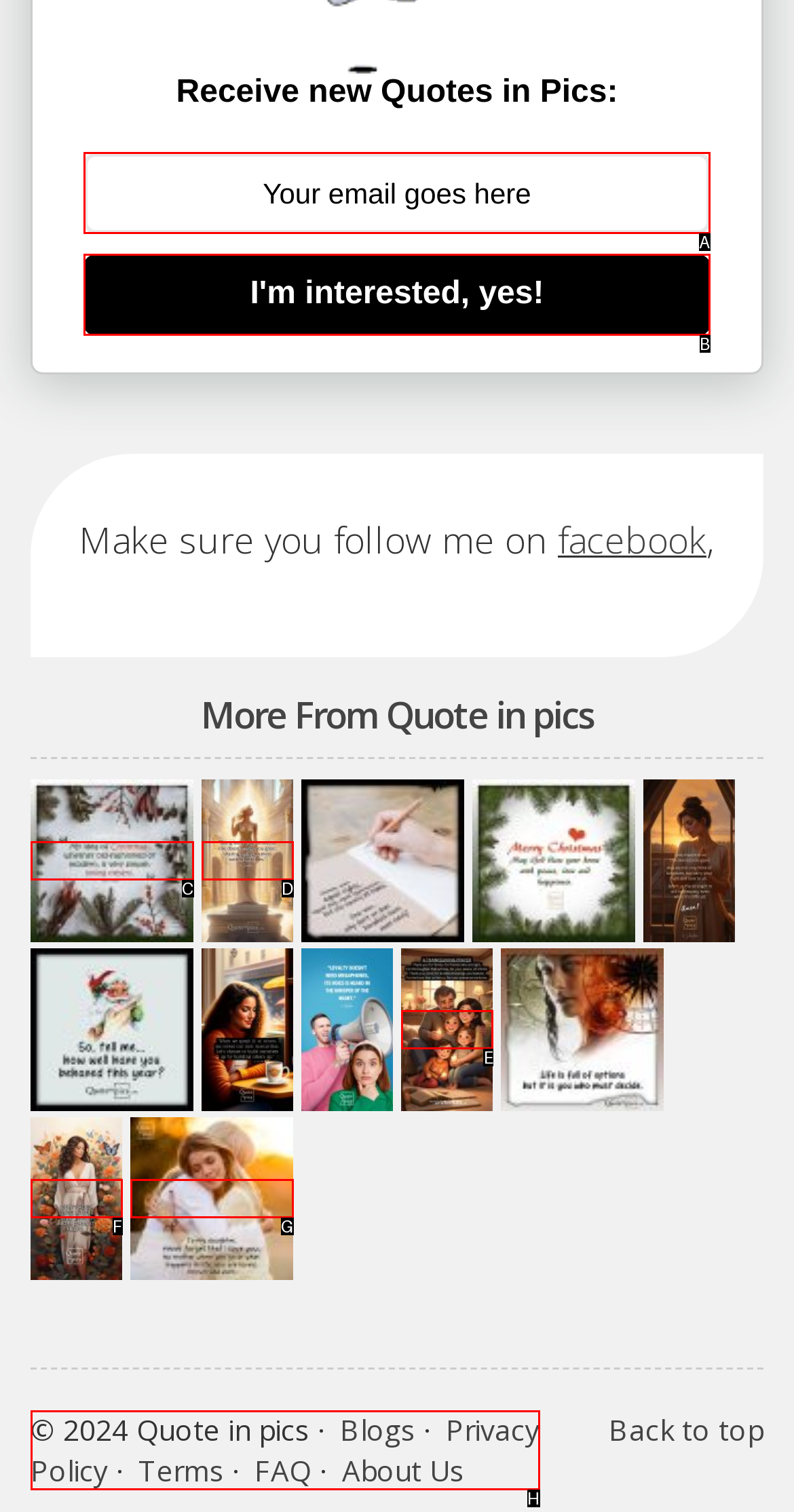From the given choices, identify the element that matches: Privacy Policy
Answer with the letter of the selected option.

H